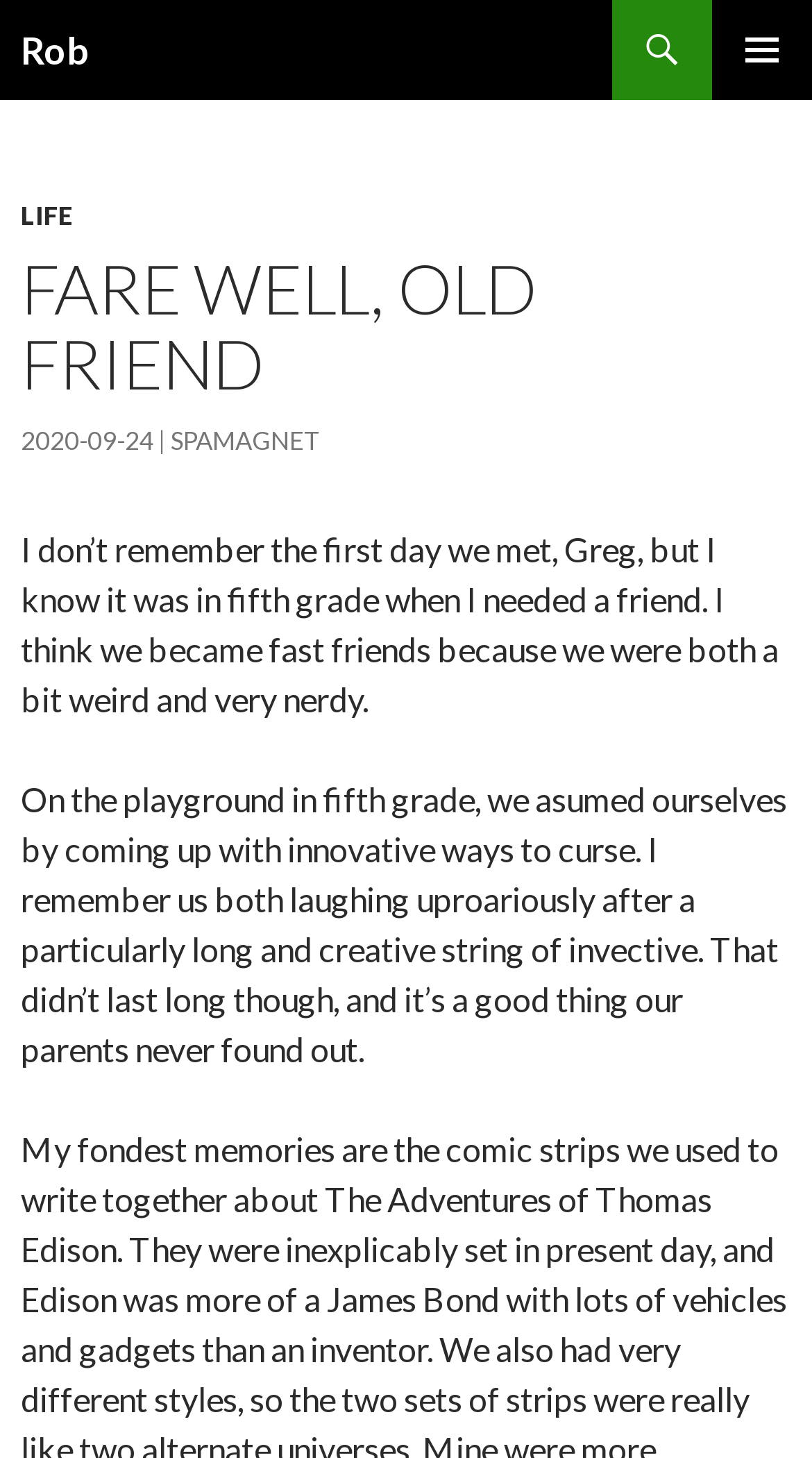For the element described, predict the bounding box coordinates as (top-left x, top-left y, bottom-right x, bottom-right y). All values should be between 0 and 1. Element description: Primary Menu

[0.877, 0.0, 1.0, 0.069]